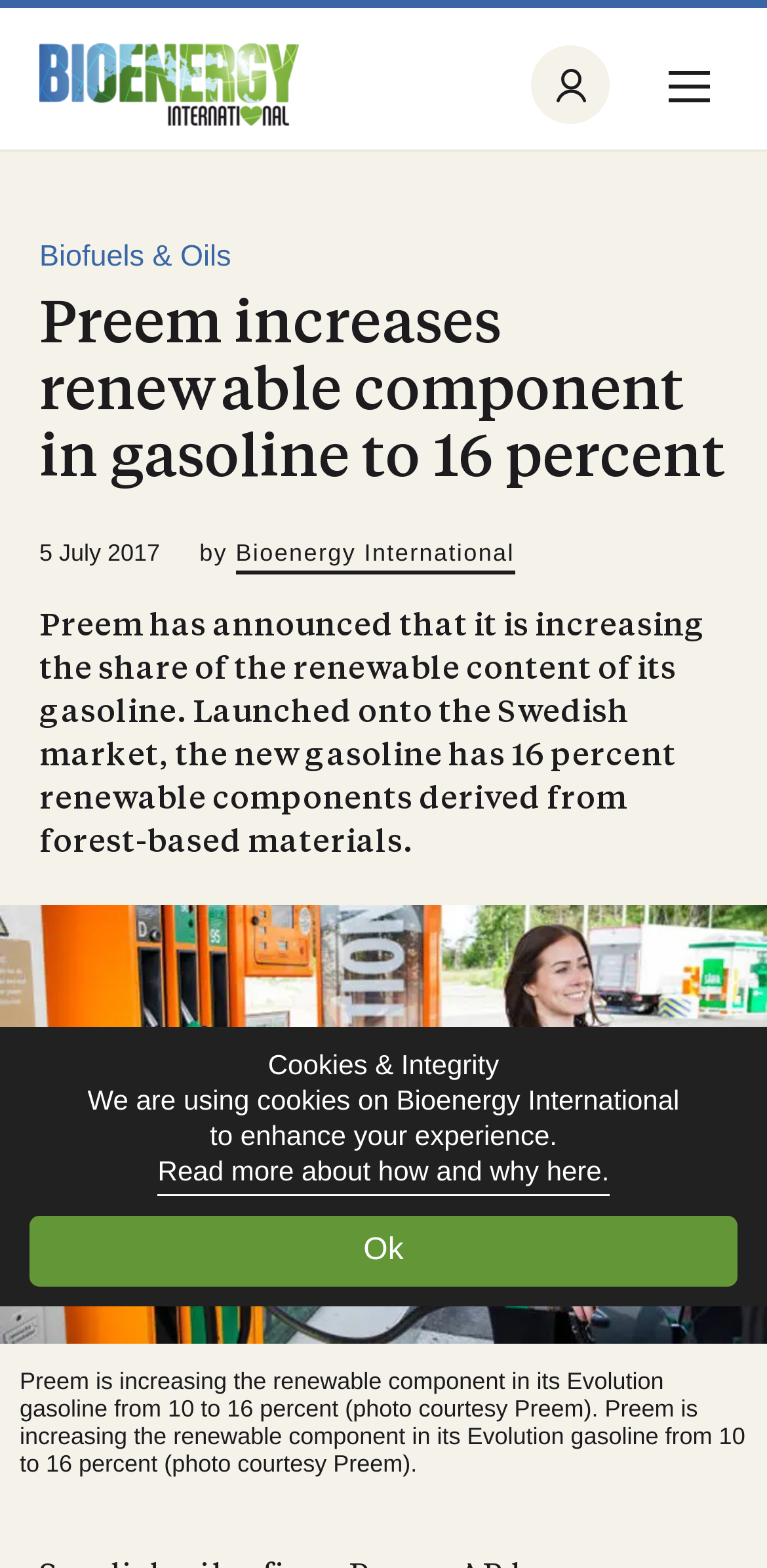What is the name of the oil refiner mentioned in the article?
Answer the question with a single word or phrase, referring to the image.

Preem